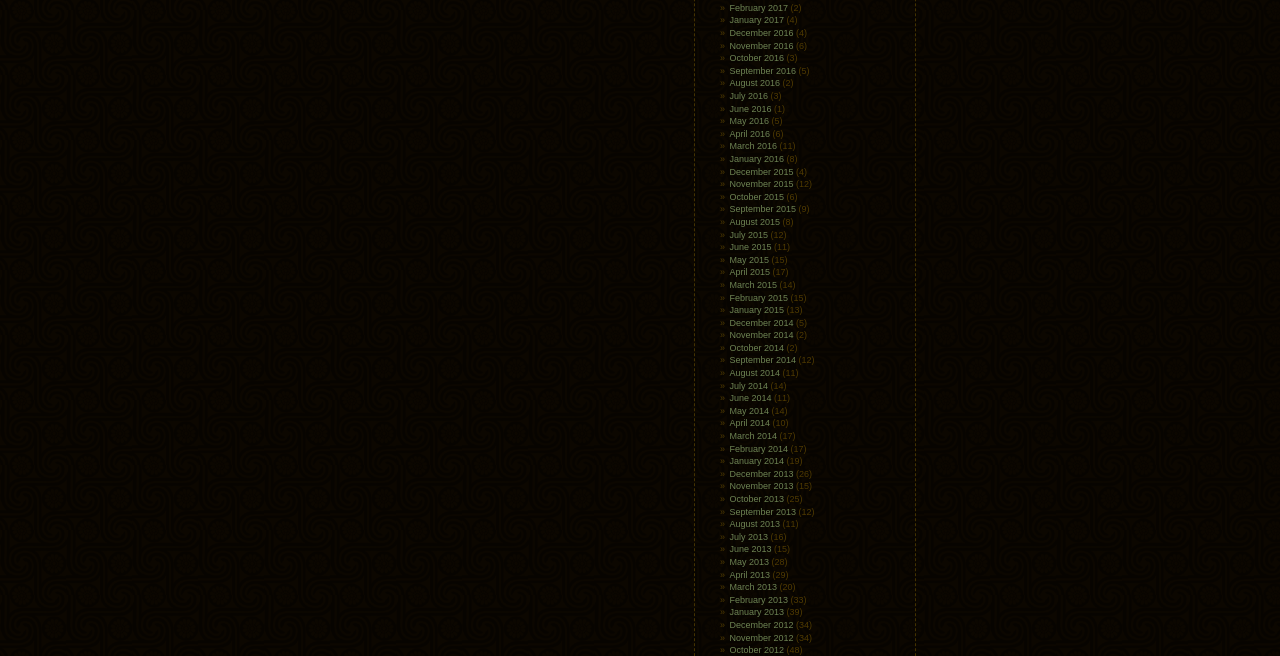Refer to the image and answer the question with as much detail as possible: Are there any months with no posts?

I examined the static text next to each link and found that every month has at least one post, so there are no months with no posts.